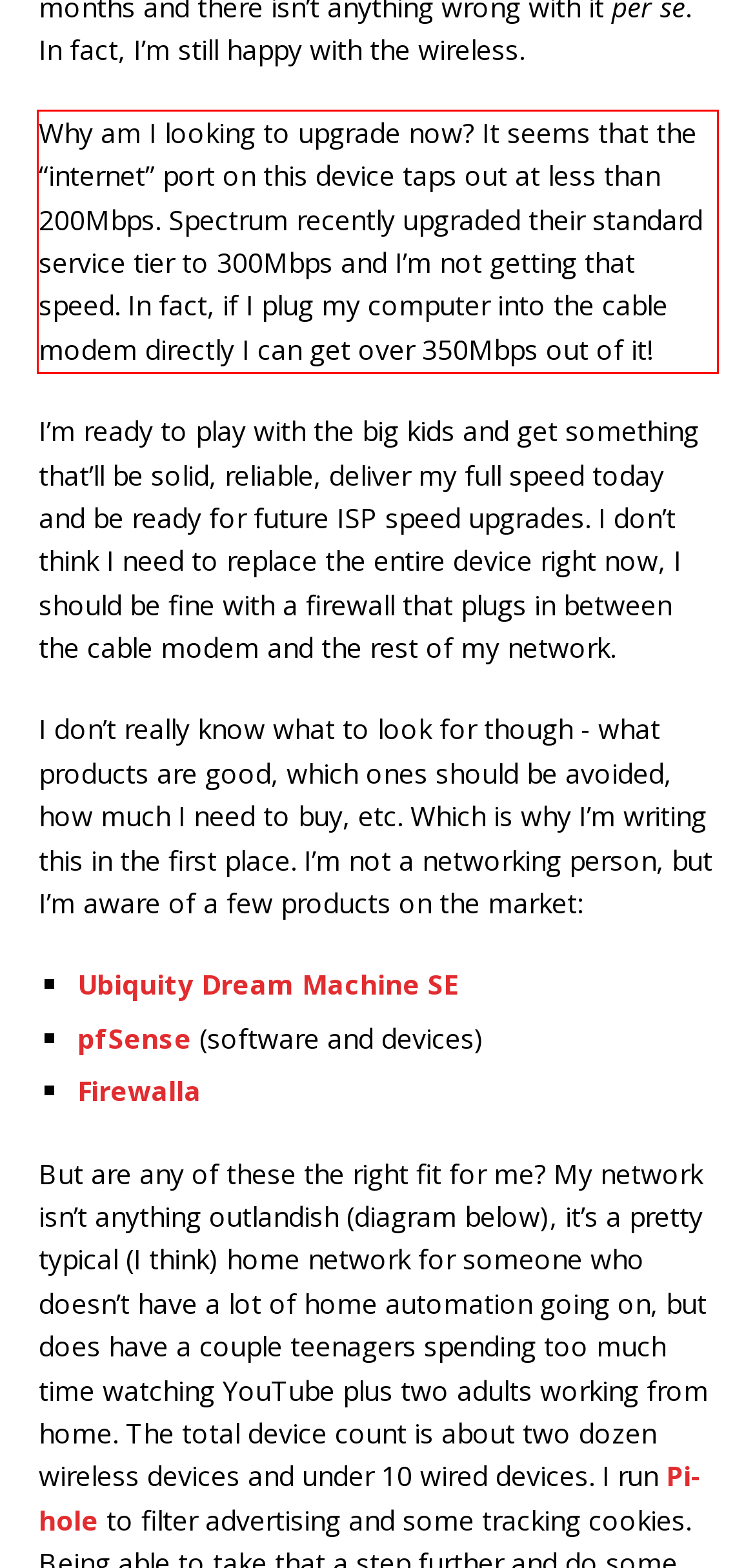You are provided with a screenshot of a webpage that includes a UI element enclosed in a red rectangle. Extract the text content inside this red rectangle.

Why am I looking to upgrade now? It seems that the “internet” port on this device taps out at less than 200Mbps. Spectrum recently upgraded their standard service tier to 300Mbps and I’m not getting that speed. In fact, if I plug my computer into the cable modem directly I can get over 350Mbps out of it!